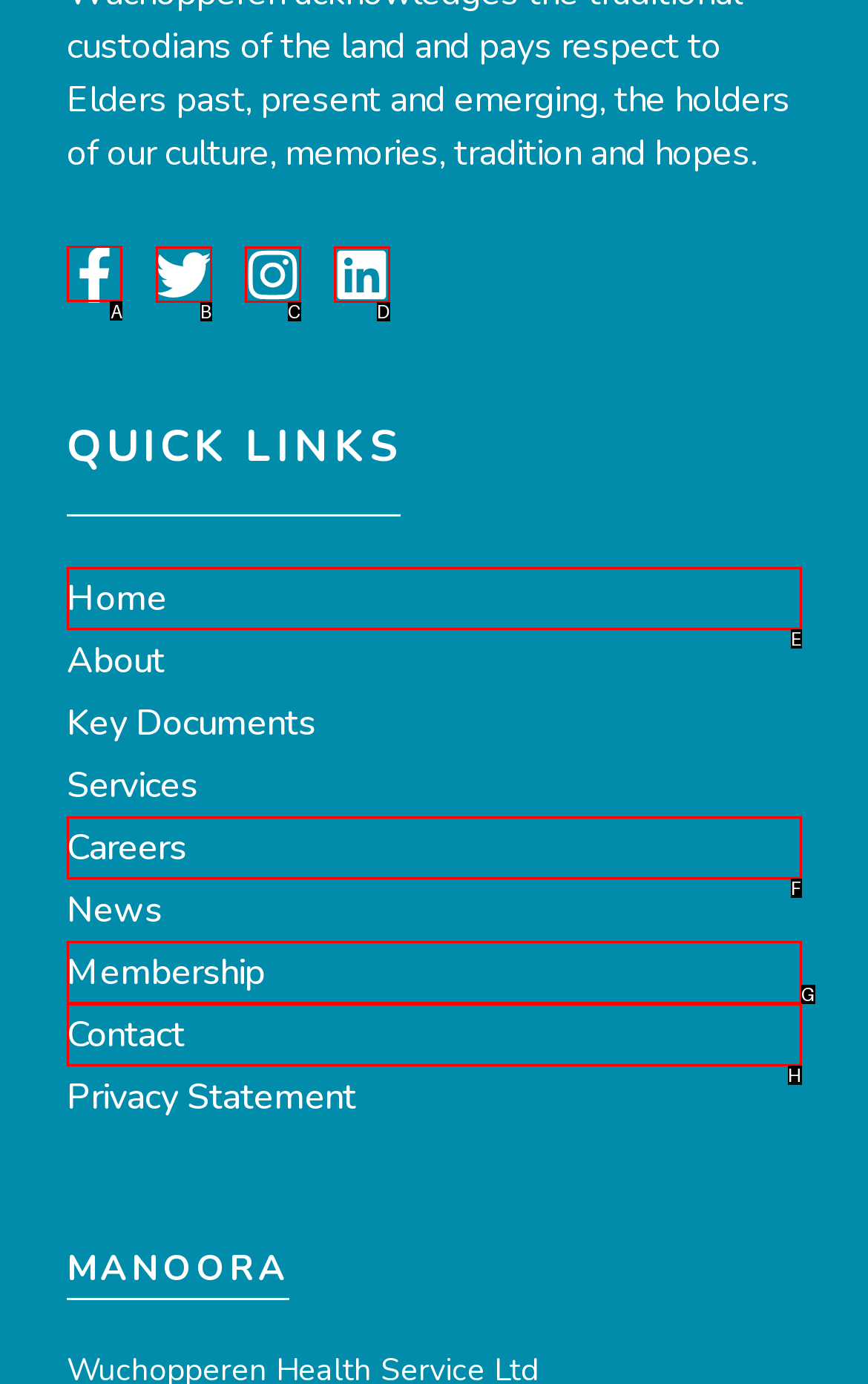Choose the letter of the element that should be clicked to complete the task: View Facebook page
Answer with the letter from the possible choices.

A